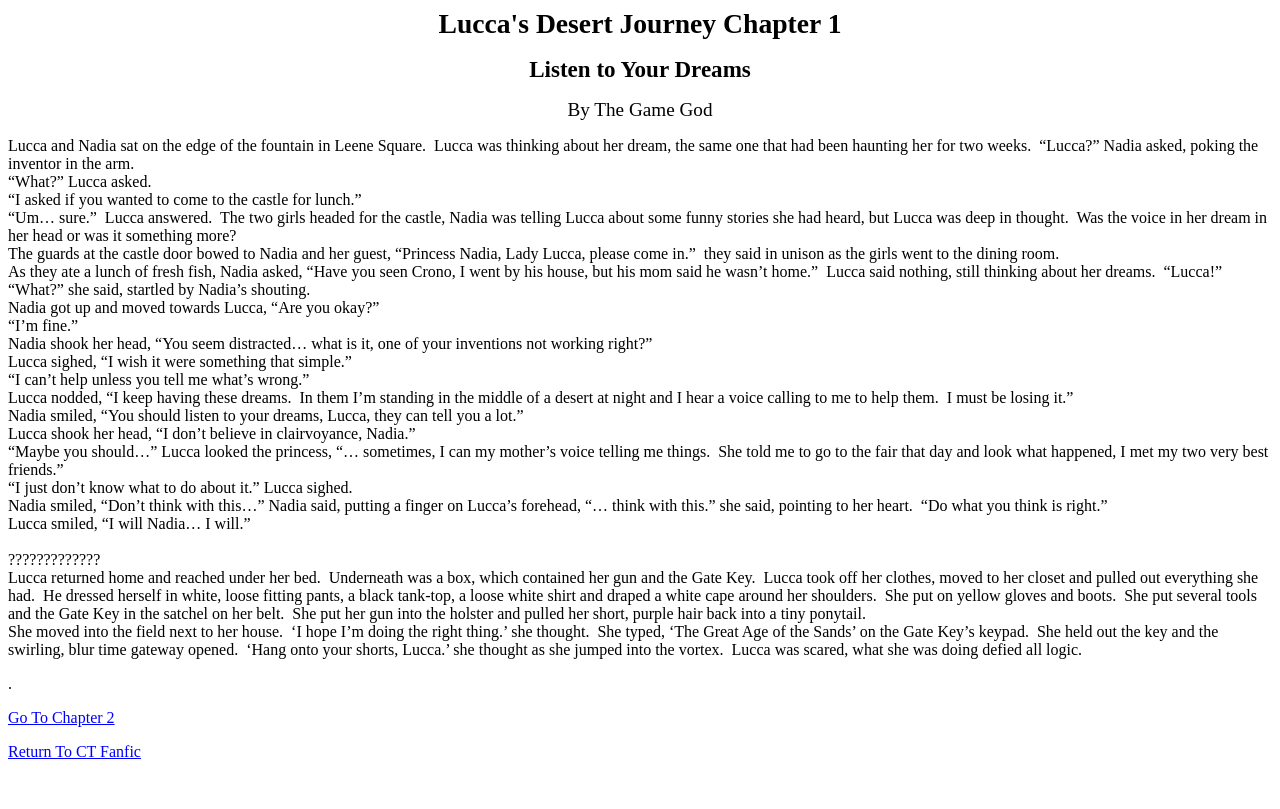Provide a single word or phrase answer to the question: 
What is Lucca thinking about at the beginning of the story?

Her dream